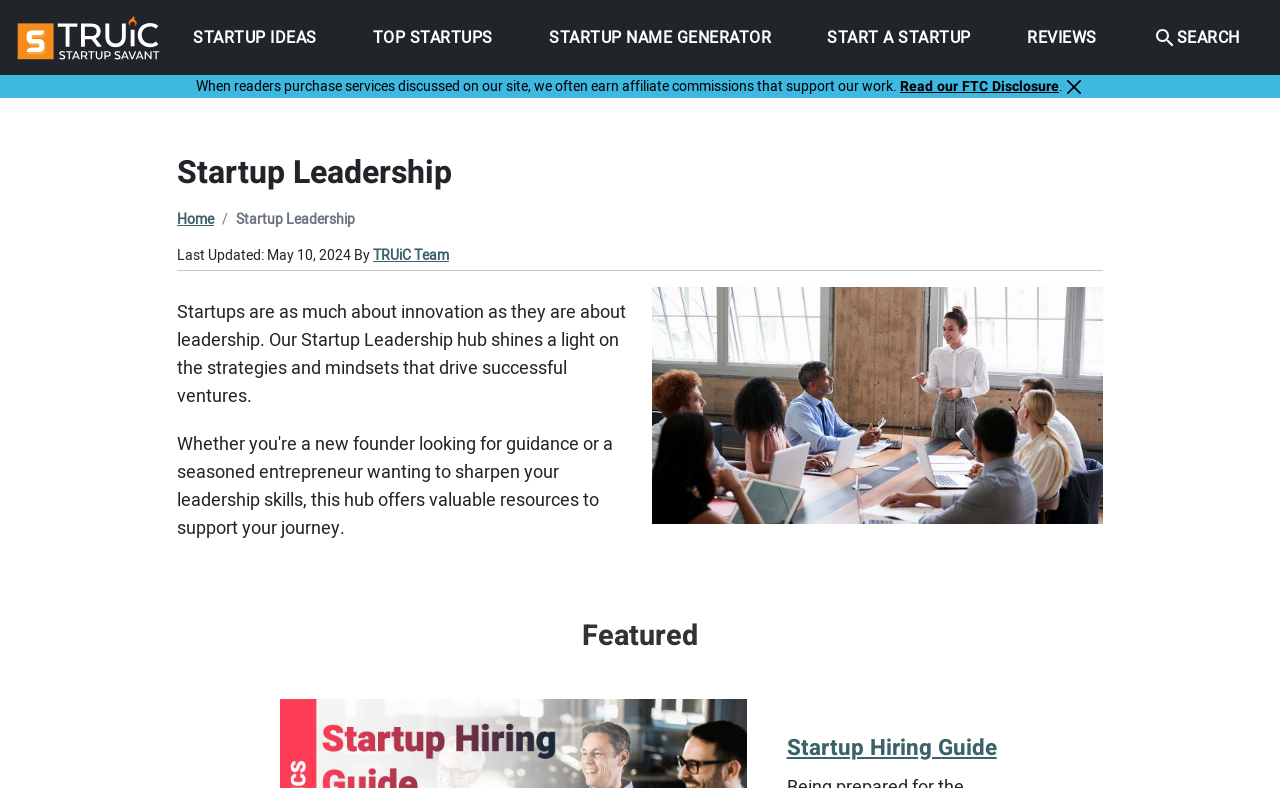Write an exhaustive caption that covers the webpage's main aspects.

This webpage is dedicated to startup leadership, providing resources and strategies for effective leadership. At the top, there is a main navigation bar with several links, including "Startup Savant Logo", "STARTUP IDEAS", "TOP STARTUPS", "STARTUP NAME GENERATOR", "START A STARTUP", "REVIEWS", and "SEARCH". The navigation bar spans the entire width of the page.

Below the navigation bar, there is an alert message that informs readers about affiliate commissions earned by the website. This message is followed by a static text and a link to the FTC Disclosure.

The main content of the page is divided into several sections. The first section has a heading "Startup Leadership" and features a brief introduction to the importance of leadership in startups. This section also includes a link to the "Home" page, information about the last update, and the author's name.

Below the introduction, there is a separator line that separates the content into two columns. The left column features a static text that provides an overview of the Startup Leadership hub, while the right column contains an image of a business woman leading a team meeting.

Further down the page, there are two headings: "Featured" and "Startup Hiring Guide". The "Startup Hiring Guide" section includes a link to a guide on hiring for startups.